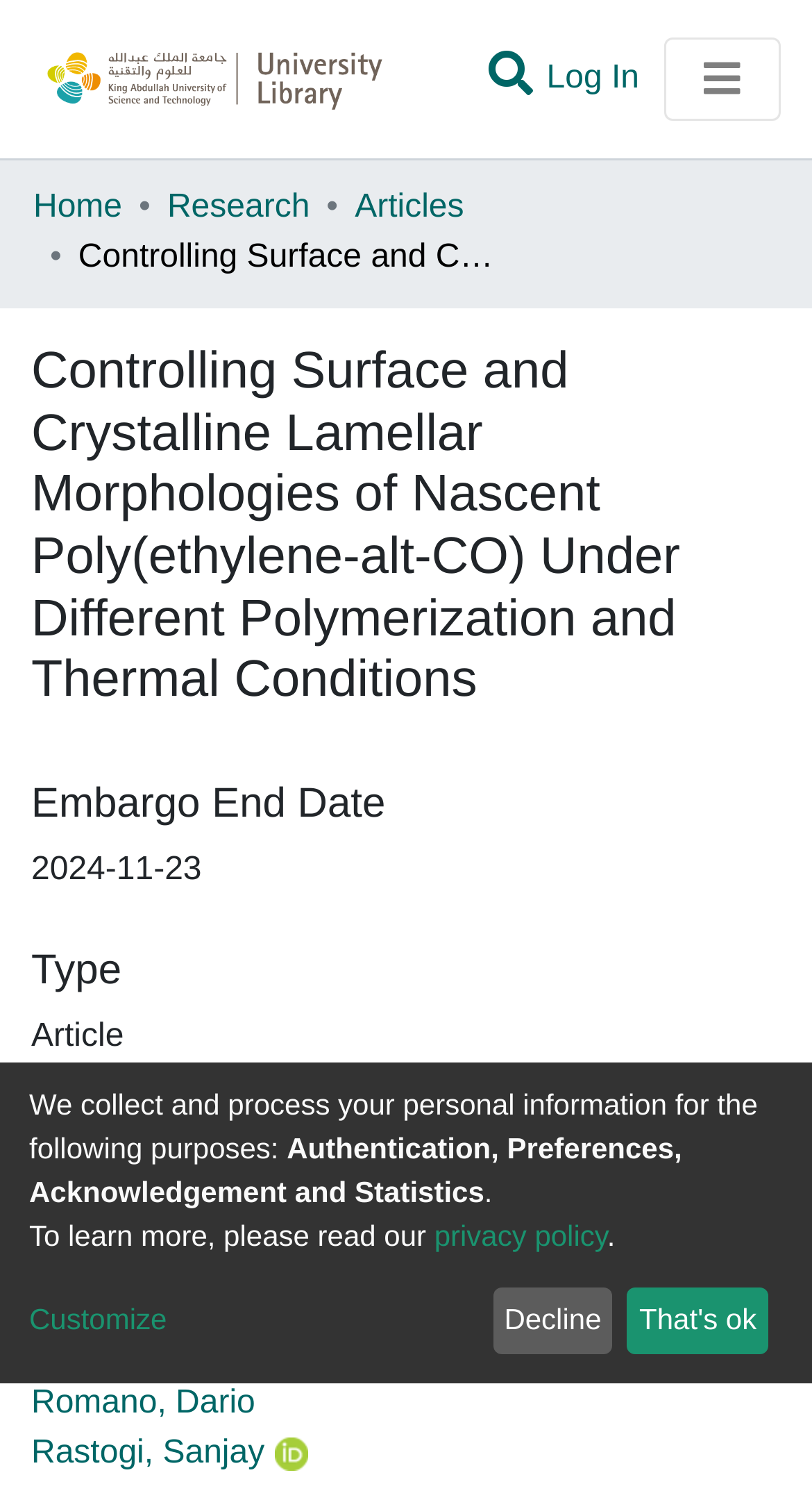Please determine the bounding box coordinates of the element to click in order to execute the following instruction: "View the Communities & Collections page". The coordinates should be four float numbers between 0 and 1, specified as [left, top, right, bottom].

[0.041, 0.106, 0.959, 0.161]